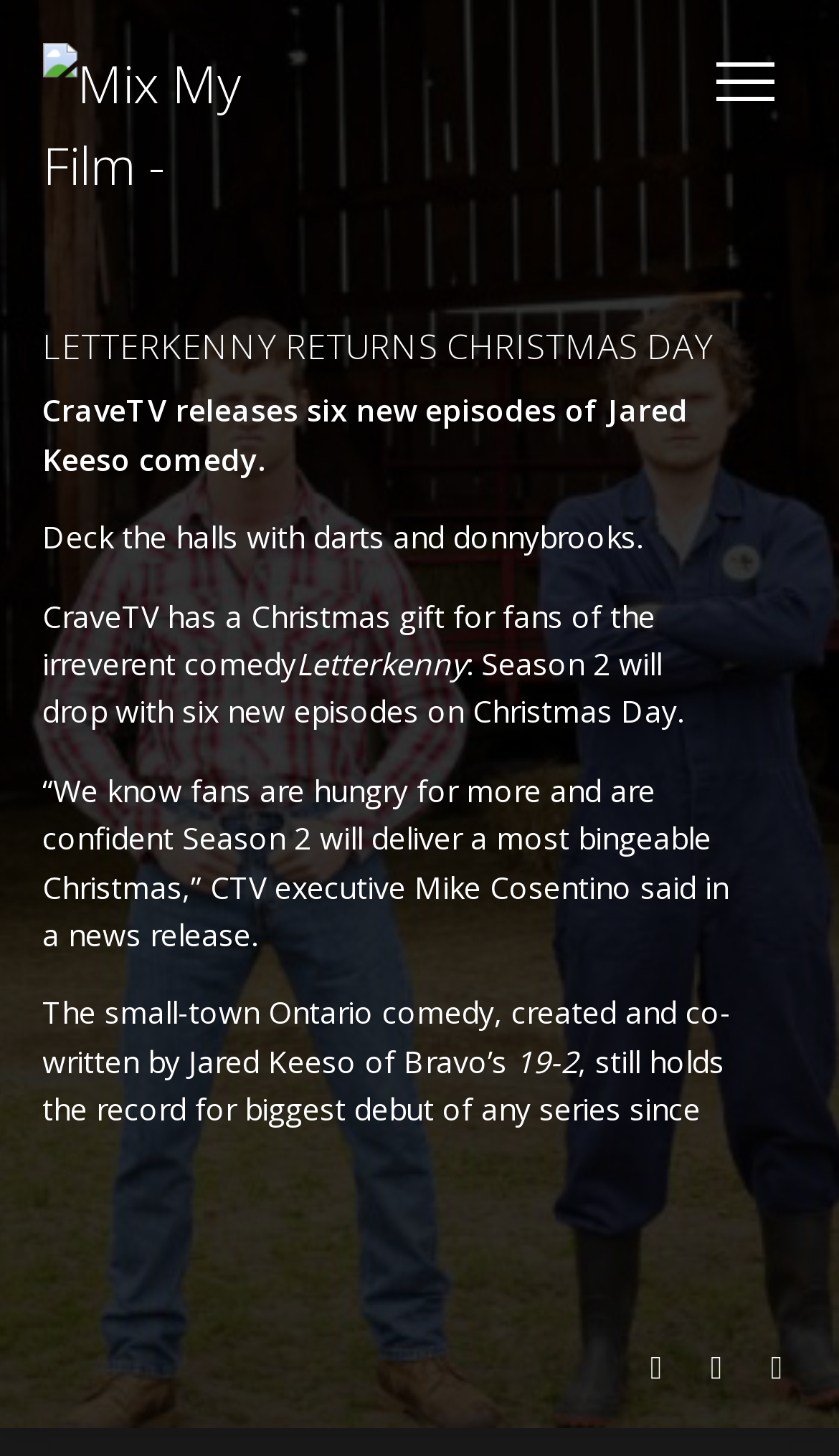Construct a comprehensive description capturing every detail on the webpage.

The webpage is about the TV show "Letterkenny" and its upcoming season. At the top, there is a link to "Mix My Film" accompanied by an image, positioned near the top left corner of the page. Below this, a large heading "LETTERKENNY RETURNS CHRISTMAS DAY" is centered across the top of the page.

The main content of the page is a series of paragraphs describing the show and its upcoming season. The text is arranged in a vertical column, starting from the top left of the page. The paragraphs are densely packed, with no clear separation between them.

The first paragraph announces that CraveTV will release six new episodes of the show on Christmas Day. The following paragraphs provide more details about the show, including quotes from a CTV executive and information about its past success on CraveTV.

There are several instances of the show's title, "Letterkenny", scattered throughout the text. Additionally, there are mentions of other TV shows, such as "19-2", and references to the show's creator, Jared Keeso.

At the bottom of the page, there are three social media links, represented by icons, positioned horizontally across the bottom right corner of the page. Finally, there is a large, full-page image that spans the entire width of the page, from top to bottom, although its exact content is not specified.